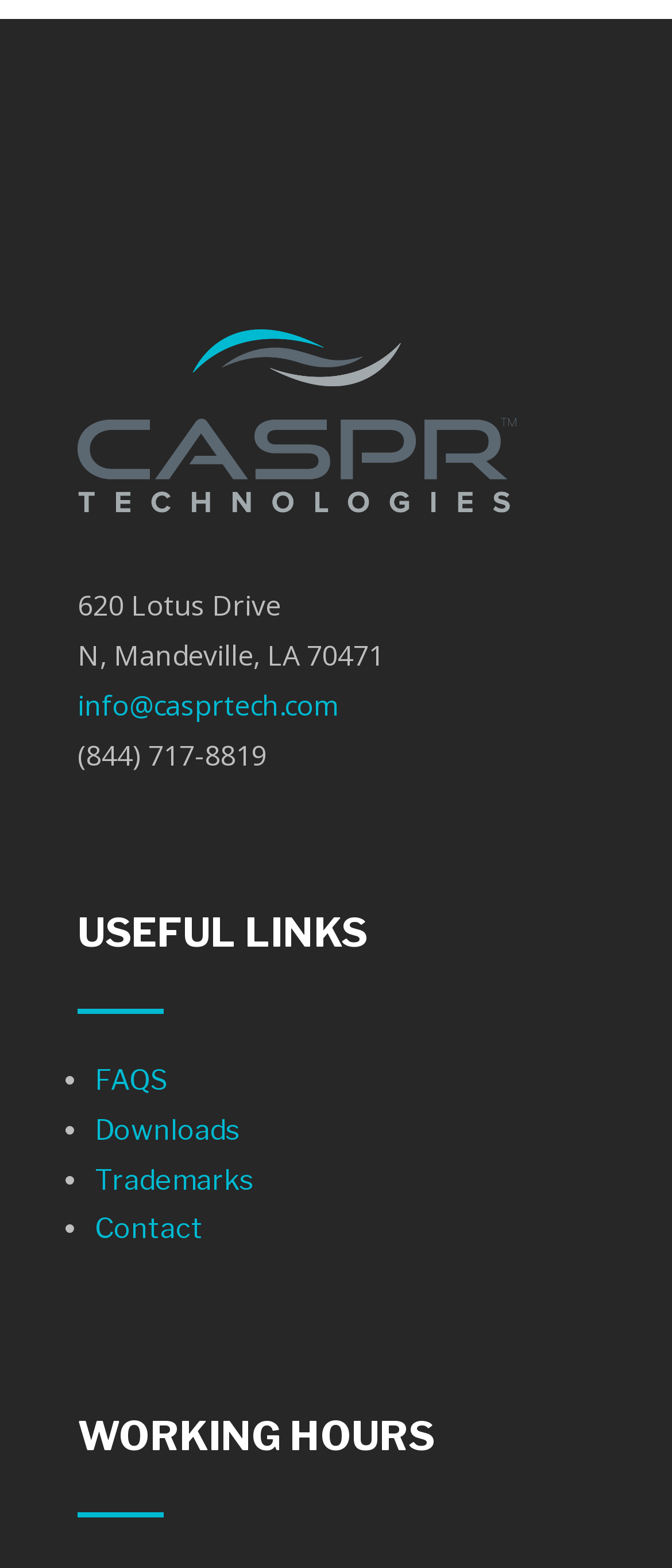Respond to the following question using a concise word or phrase: 
What is the section below the useful links?

WORKING HOURS